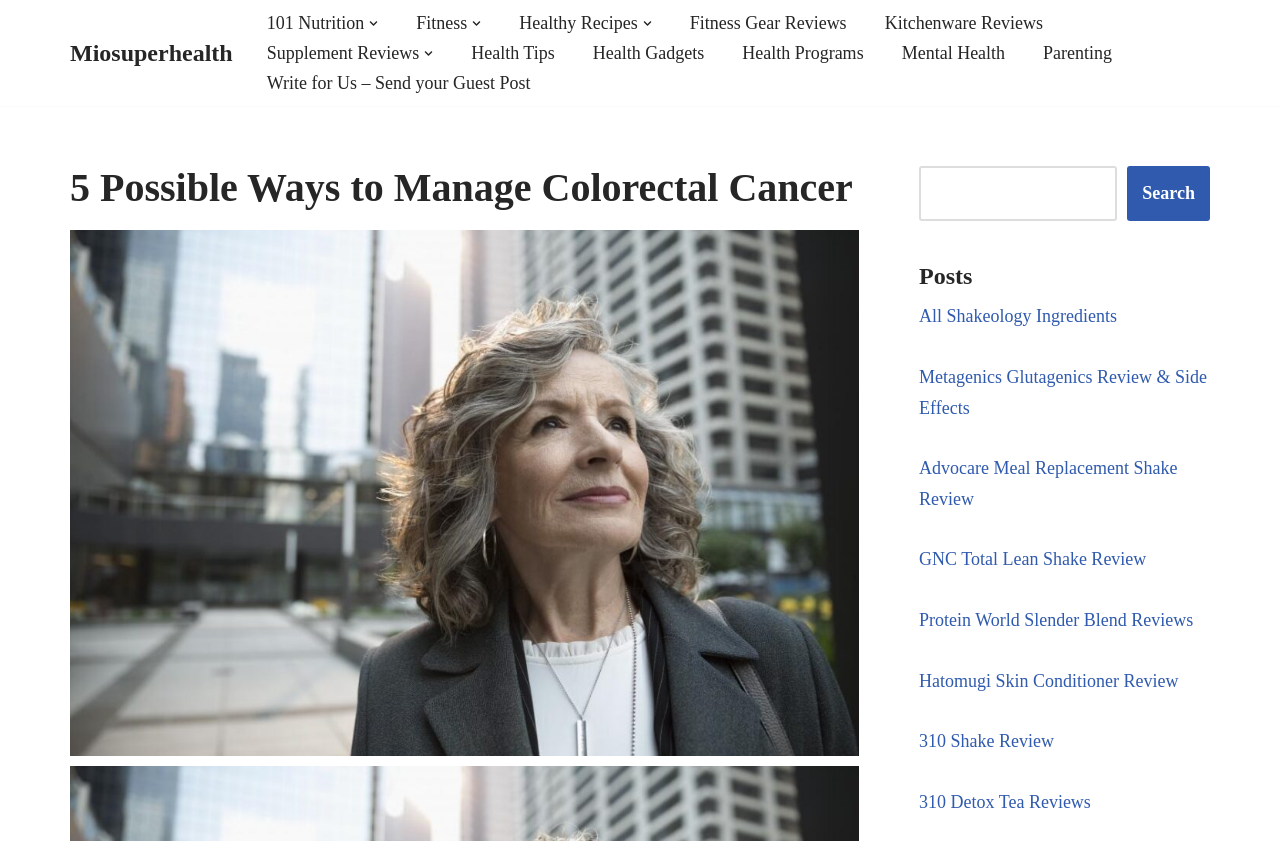Find the bounding box coordinates for the HTML element described as: "Fitness Gear Reviews". The coordinates should consist of four float values between 0 and 1, i.e., [left, top, right, bottom].

[0.539, 0.01, 0.661, 0.045]